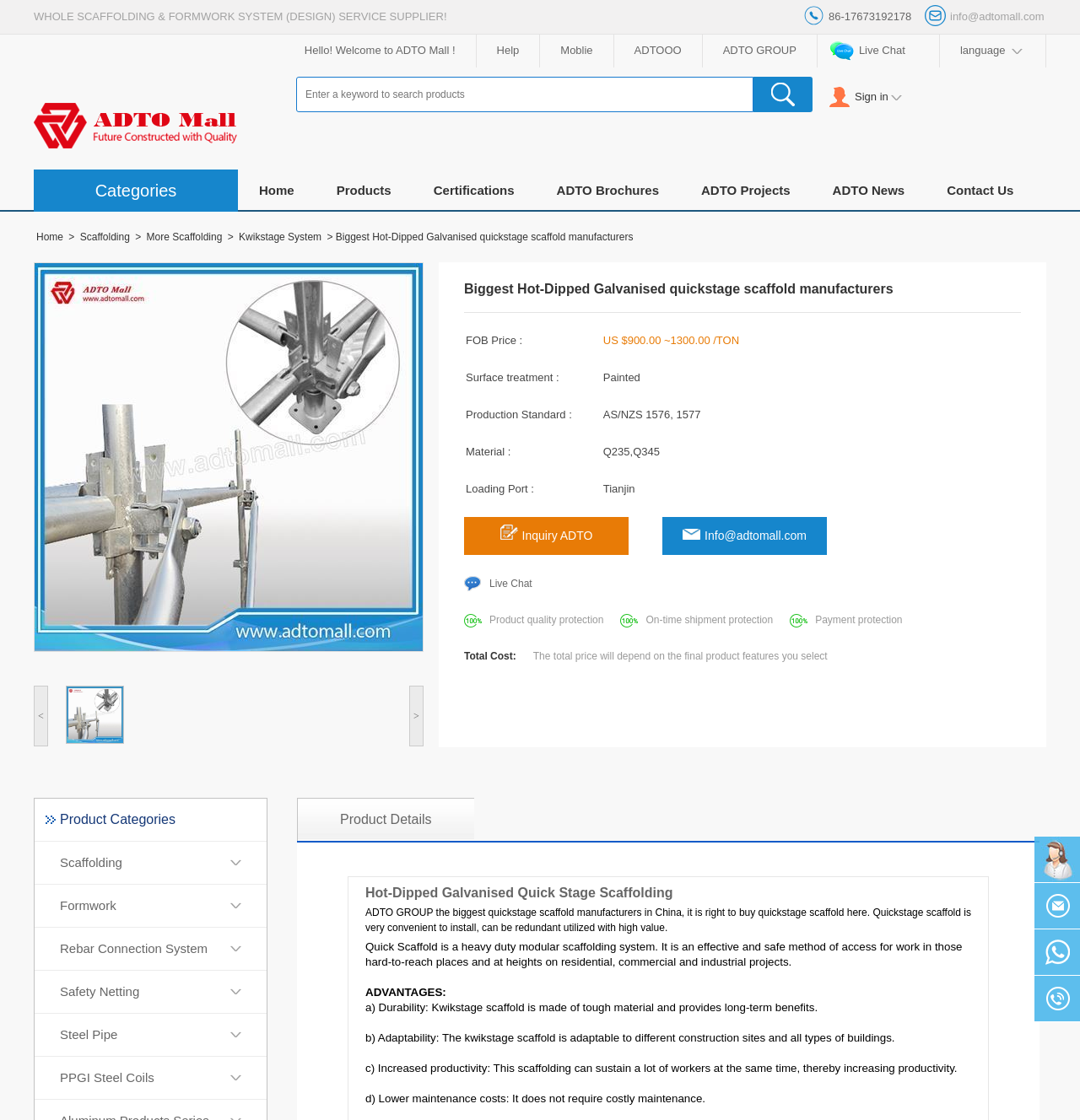Based on the image, provide a detailed and complete answer to the question: 
What is the price range of the product?

The price range of the product can be found in the product details section, where it is mentioned as 'FOB Price : US $900.00 ~1300.00 /TON' in a table format.